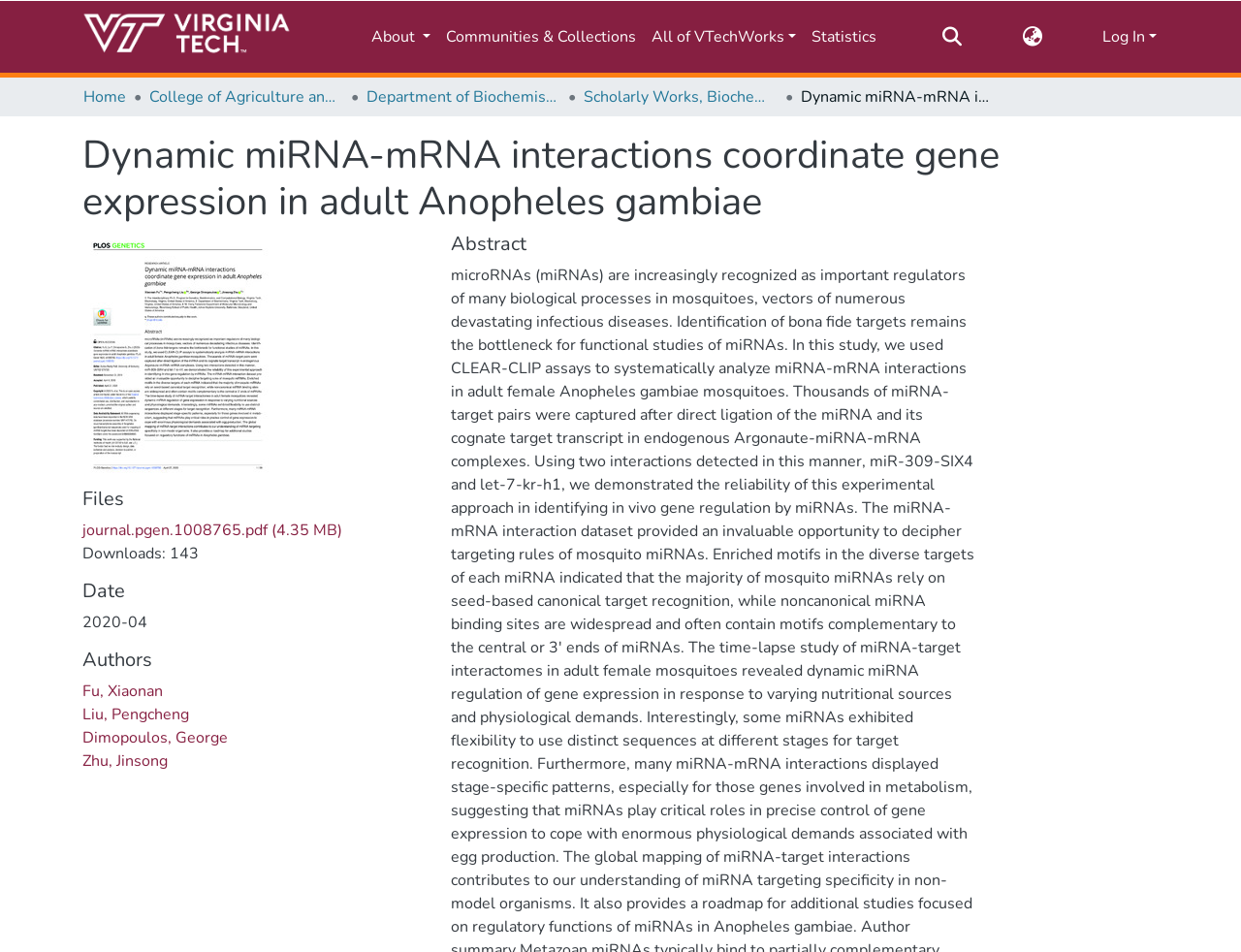Based on the visual content of the image, answer the question thoroughly: What is the name of the department?

I found the answer by looking at the breadcrumb navigation at the top of the webpage, where I saw a link to the department's name.